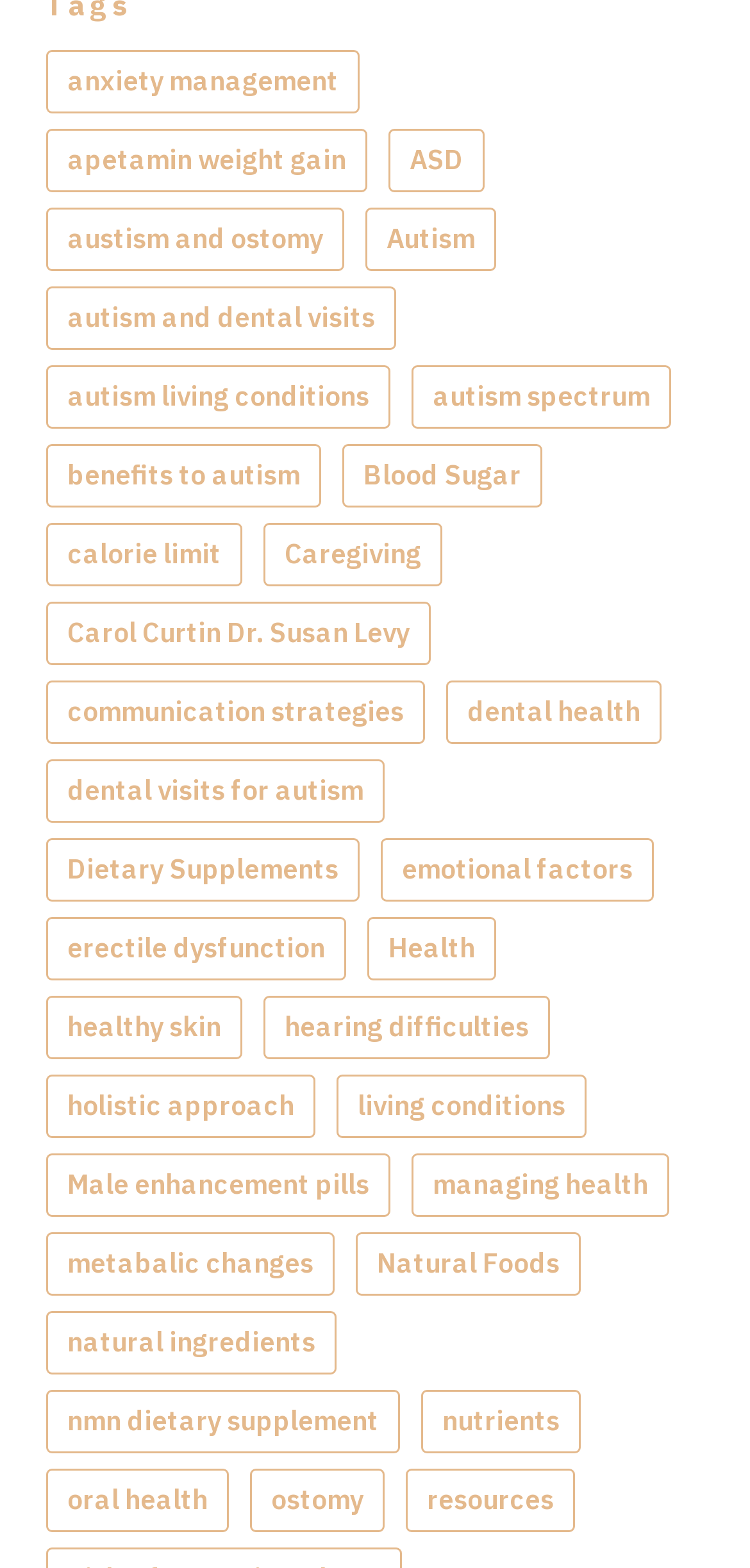Determine the bounding box coordinates of the region to click in order to accomplish the following instruction: "Learn about autism and dental visits". Provide the coordinates as four float numbers between 0 and 1, specifically [left, top, right, bottom].

[0.062, 0.183, 0.528, 0.223]